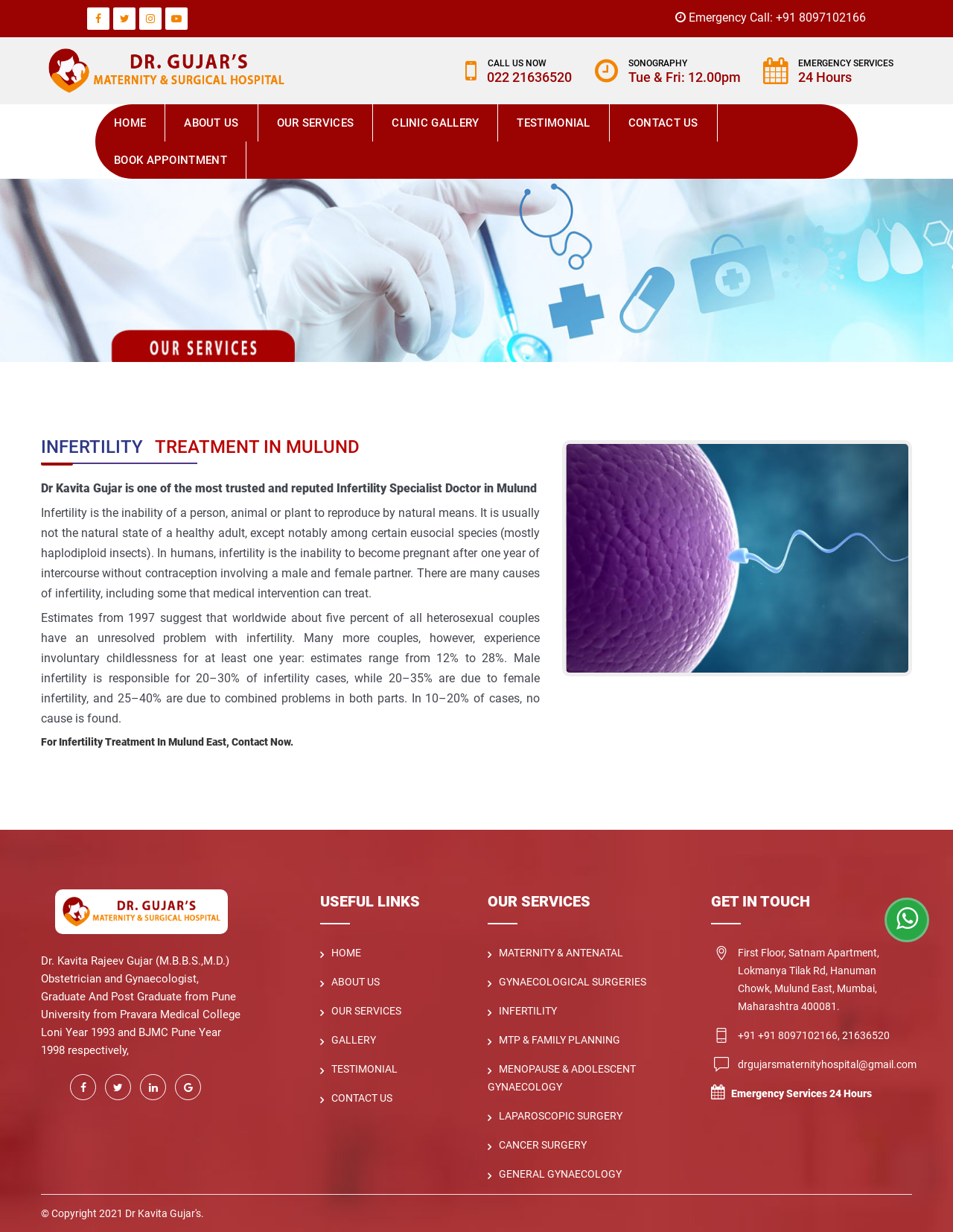Refer to the screenshot and give an in-depth answer to this question: What is the name of the doctor?

I inferred this from the text 'Dr Kavita Gujar is one of the most trusted and reputed Infertility Specialist Doctor in Mulund' which mentions the doctor's name.